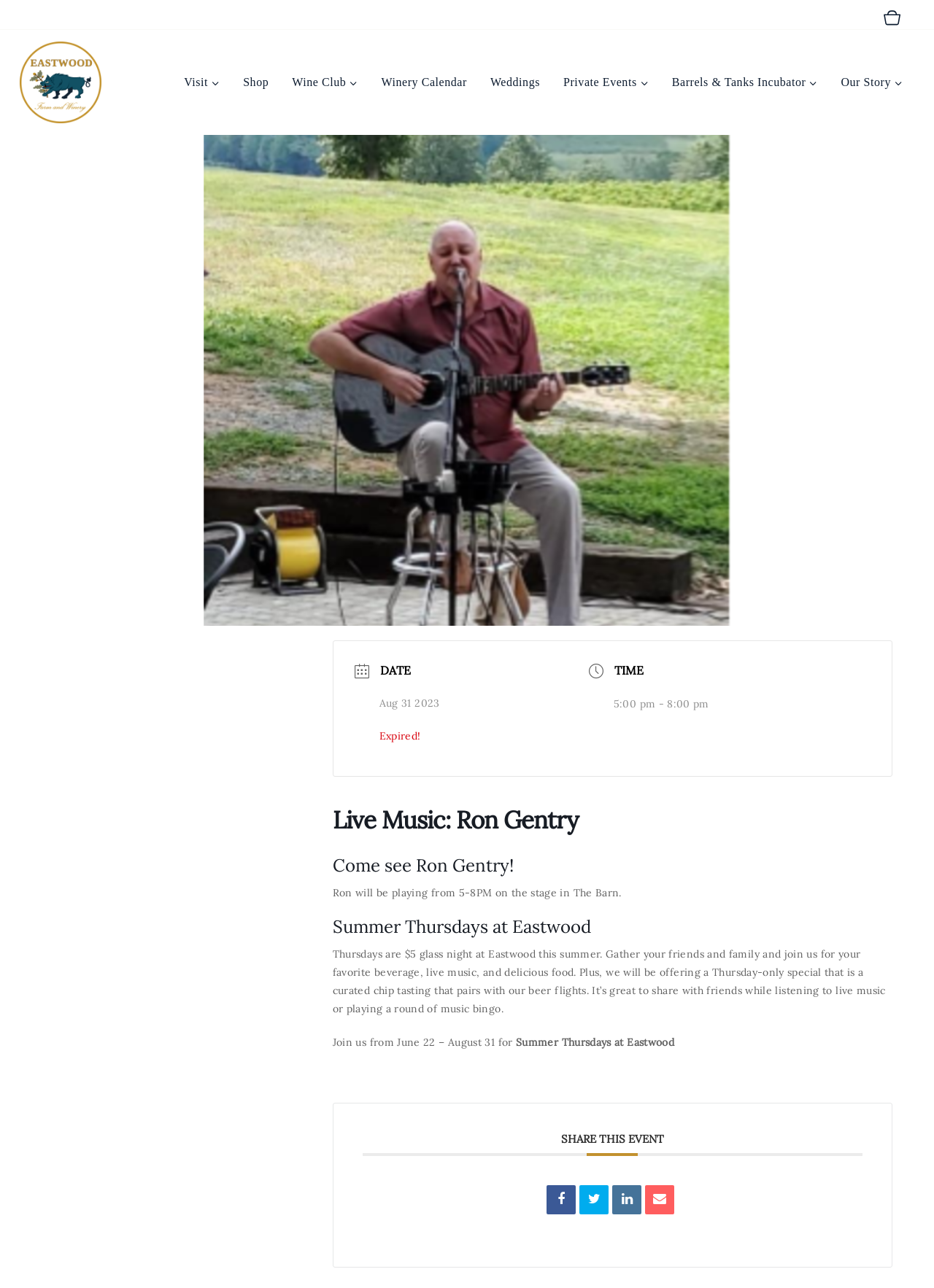Show me the bounding box coordinates of the clickable region to achieve the task as per the instruction: "Expand the 'Wine Club' menu".

[0.37, 0.053, 0.383, 0.075]